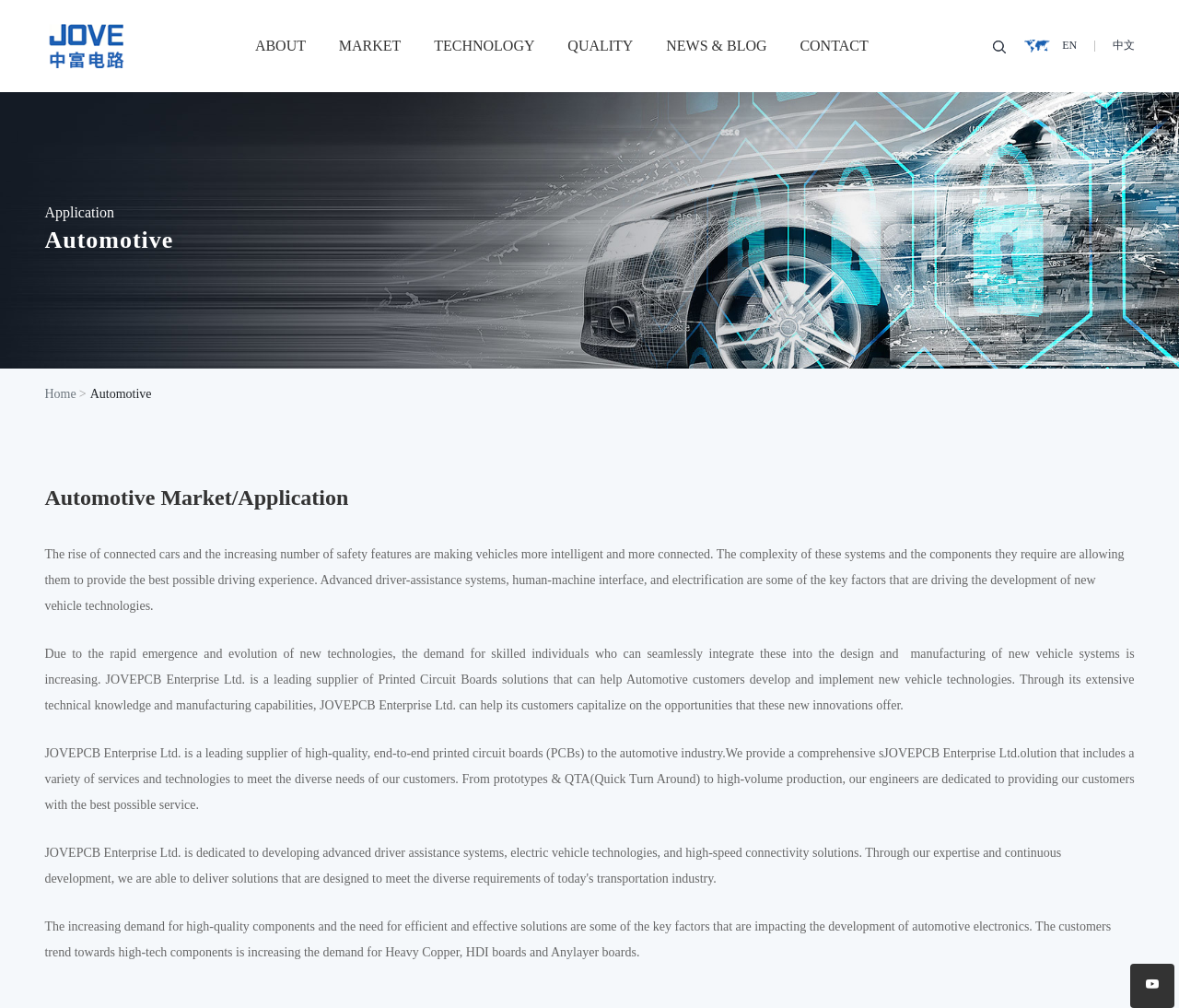Identify the bounding box coordinates of the region that should be clicked to execute the following instruction: "Click on Home link".

[0.038, 0.384, 0.065, 0.398]